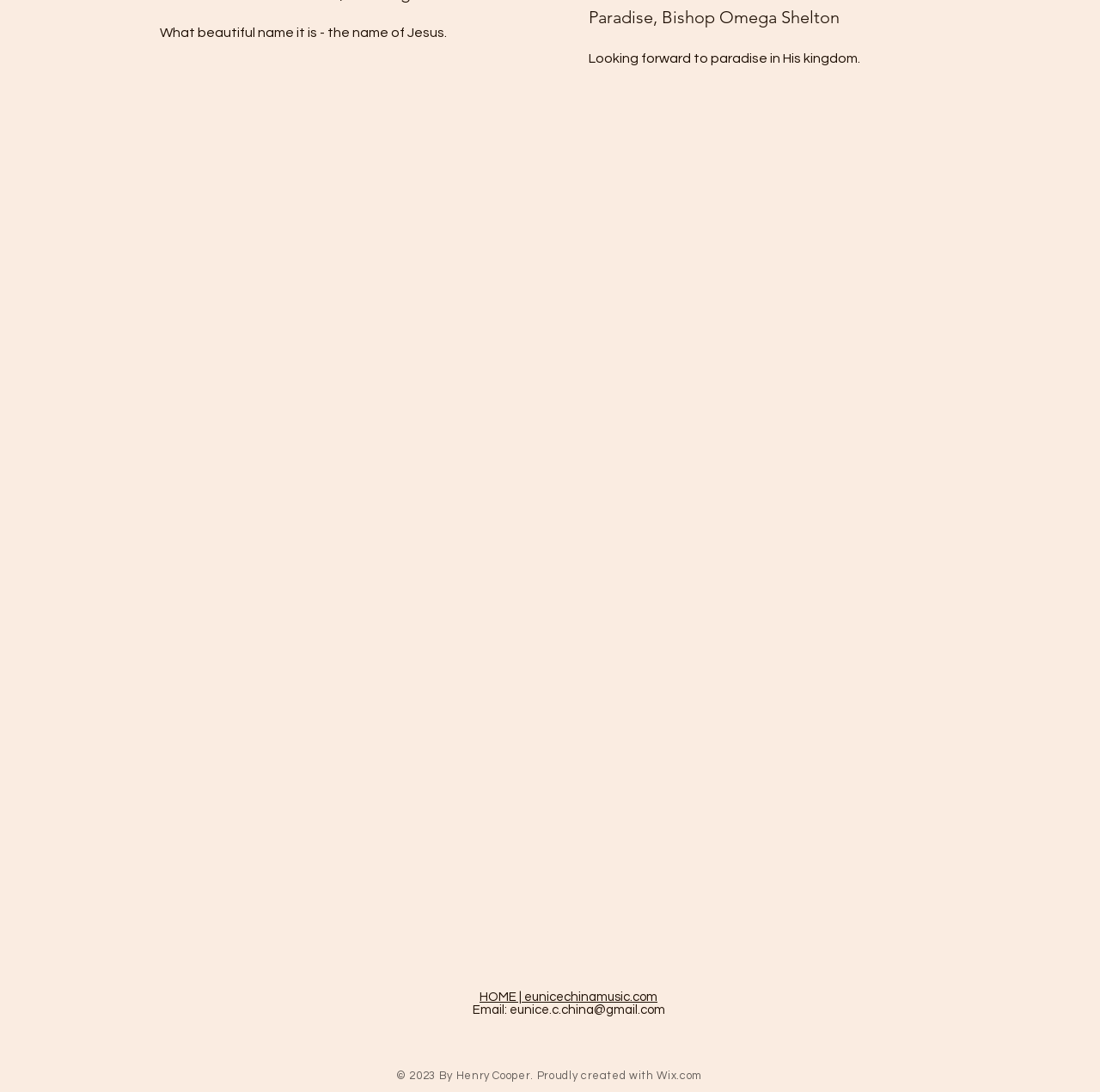Please provide a brief answer to the question using only one word or phrase: 
What is the website builder mentioned?

Wix.com